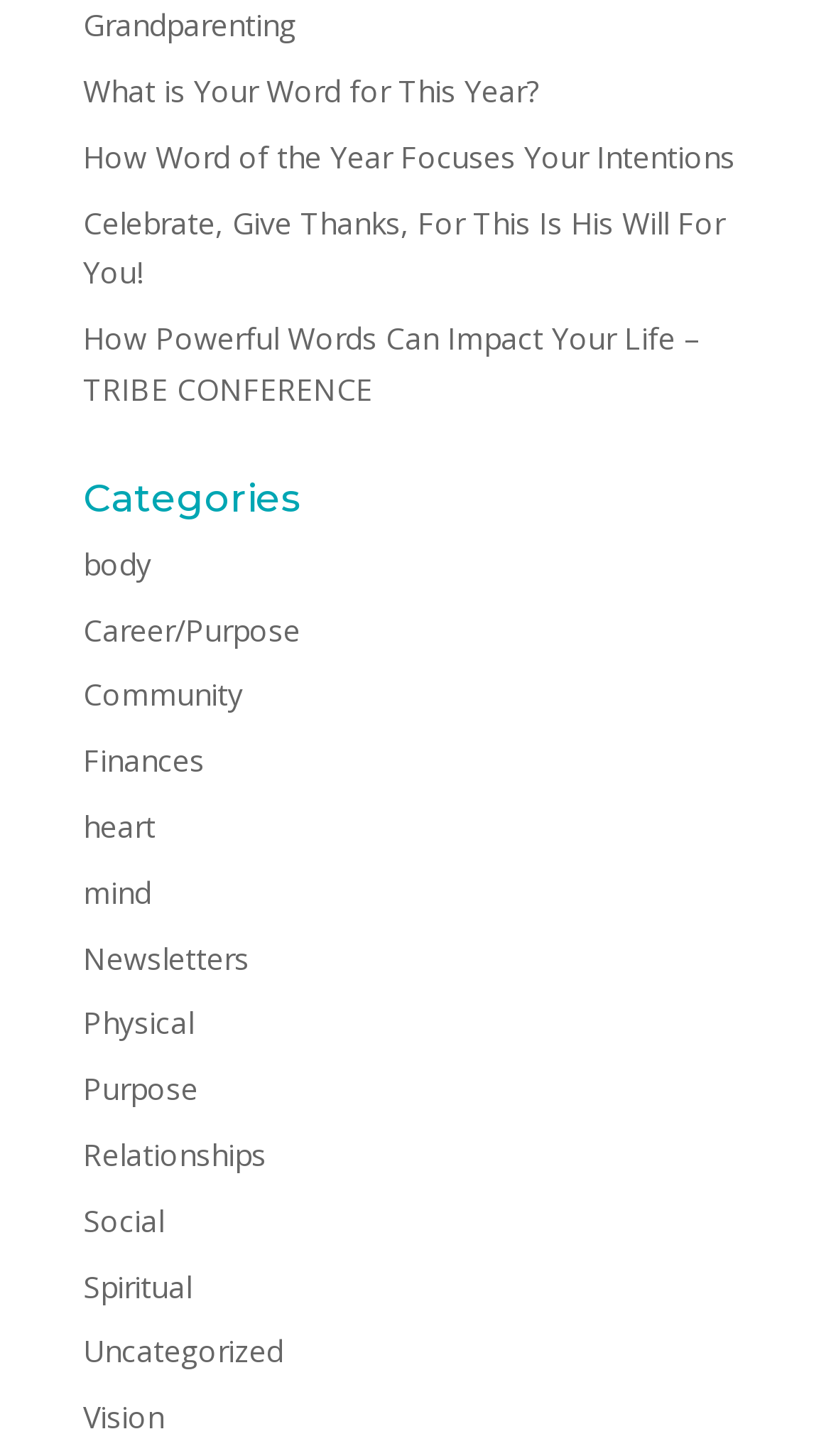Determine the bounding box coordinates of the clickable element necessary to fulfill the instruction: "Read 'Celebrate, Give Thanks, For This Is His Will For You!' article". Provide the coordinates as four float numbers within the 0 to 1 range, i.e., [left, top, right, bottom].

[0.1, 0.139, 0.872, 0.201]